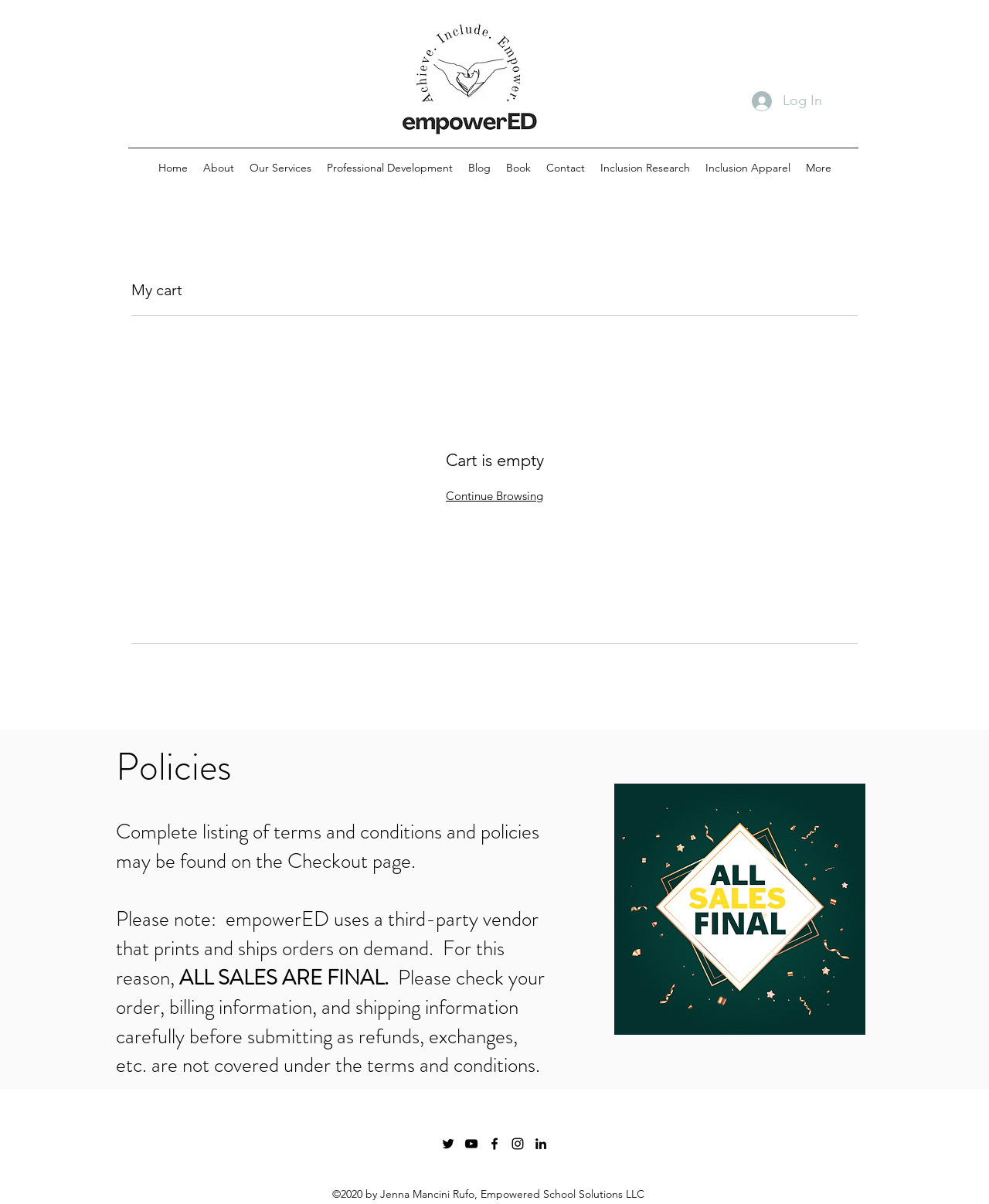Use a single word or phrase to answer the question: 
What is the purpose of the 'Continue Browsing' link?

To continue shopping